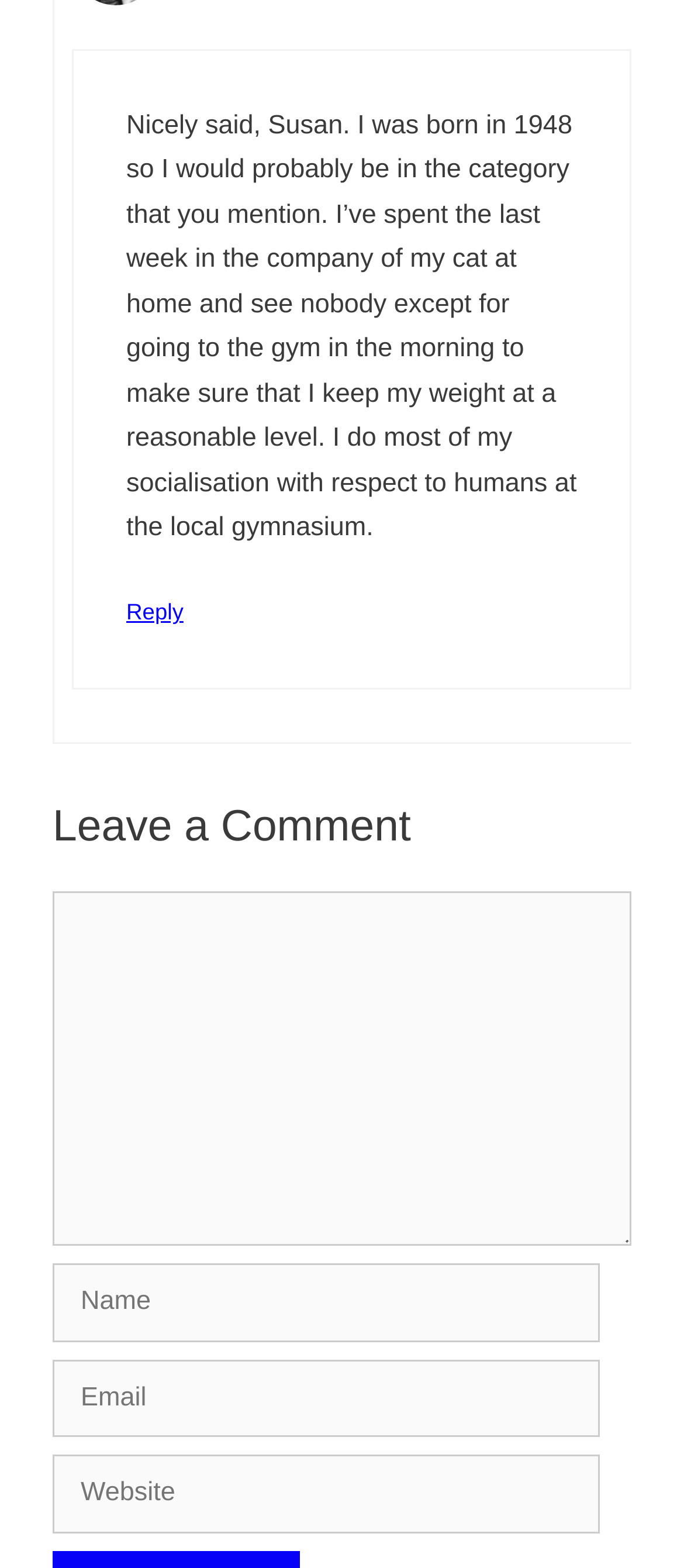Find the bounding box coordinates of the clickable area that will achieve the following instruction: "Enter your name".

[0.077, 0.806, 0.877, 0.856]